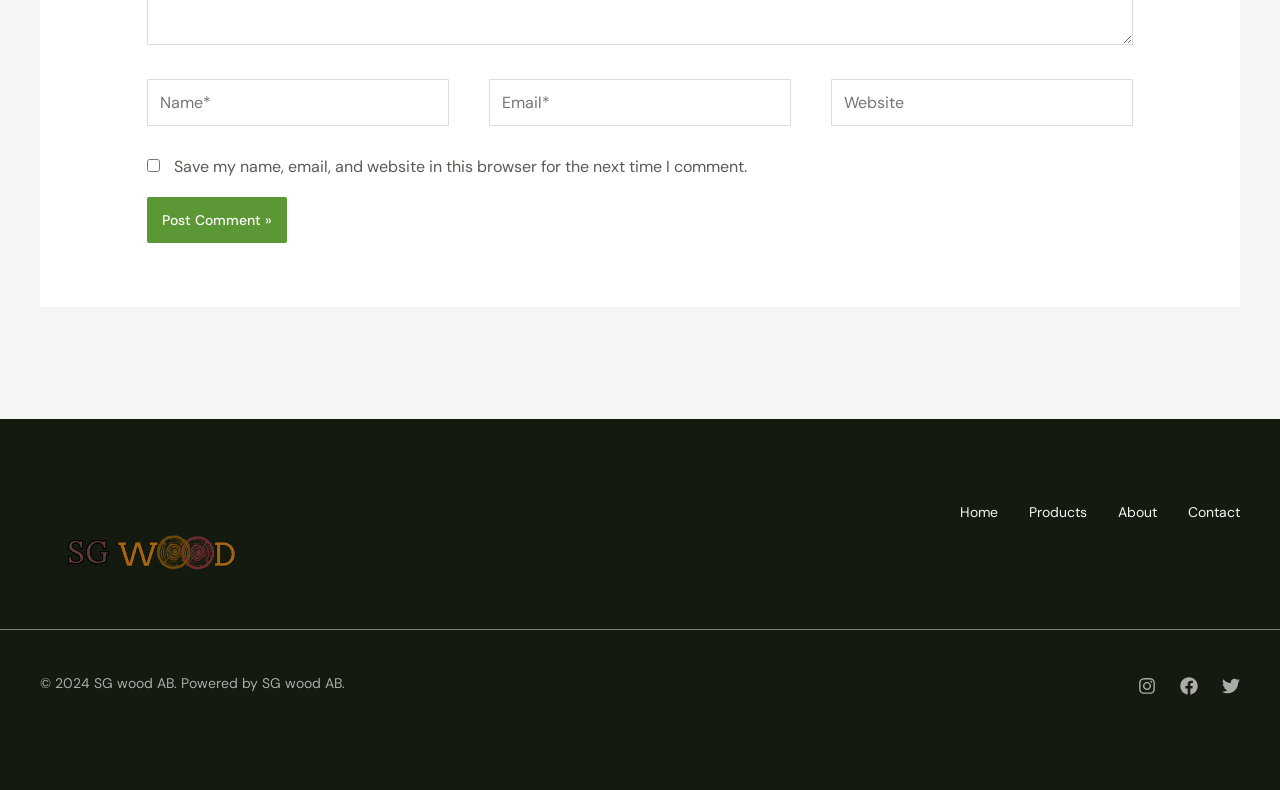Determine the bounding box coordinates for the clickable element required to fulfill the instruction: "Enter your name". Provide the coordinates as four float numbers between 0 and 1, i.e., [left, top, right, bottom].

[0.115, 0.1, 0.351, 0.159]